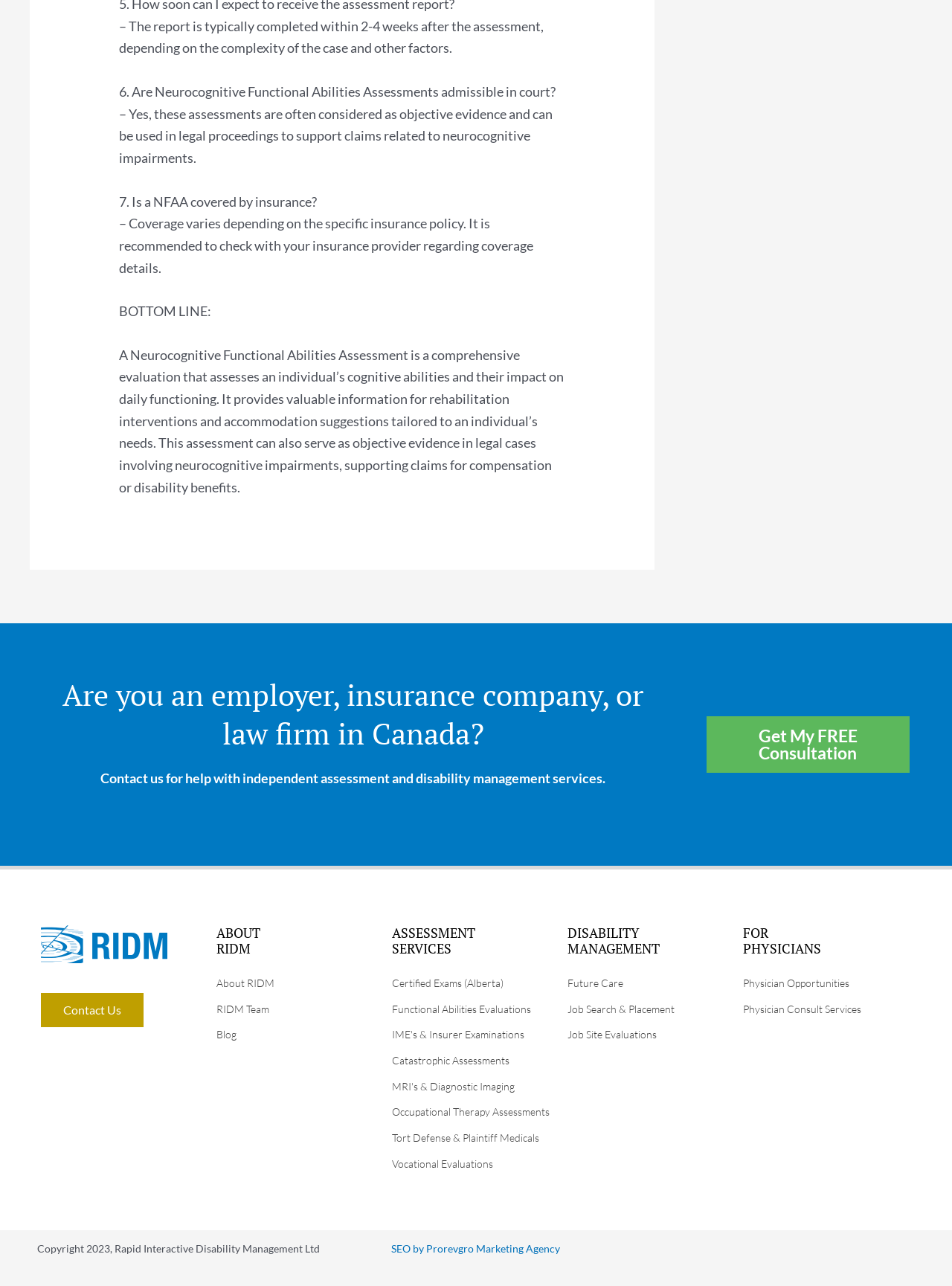Please locate the bounding box coordinates for the element that should be clicked to achieve the following instruction: "Read the blog". Ensure the coordinates are given as four float numbers between 0 and 1, i.e., [left, top, right, bottom].

[0.227, 0.796, 0.404, 0.813]